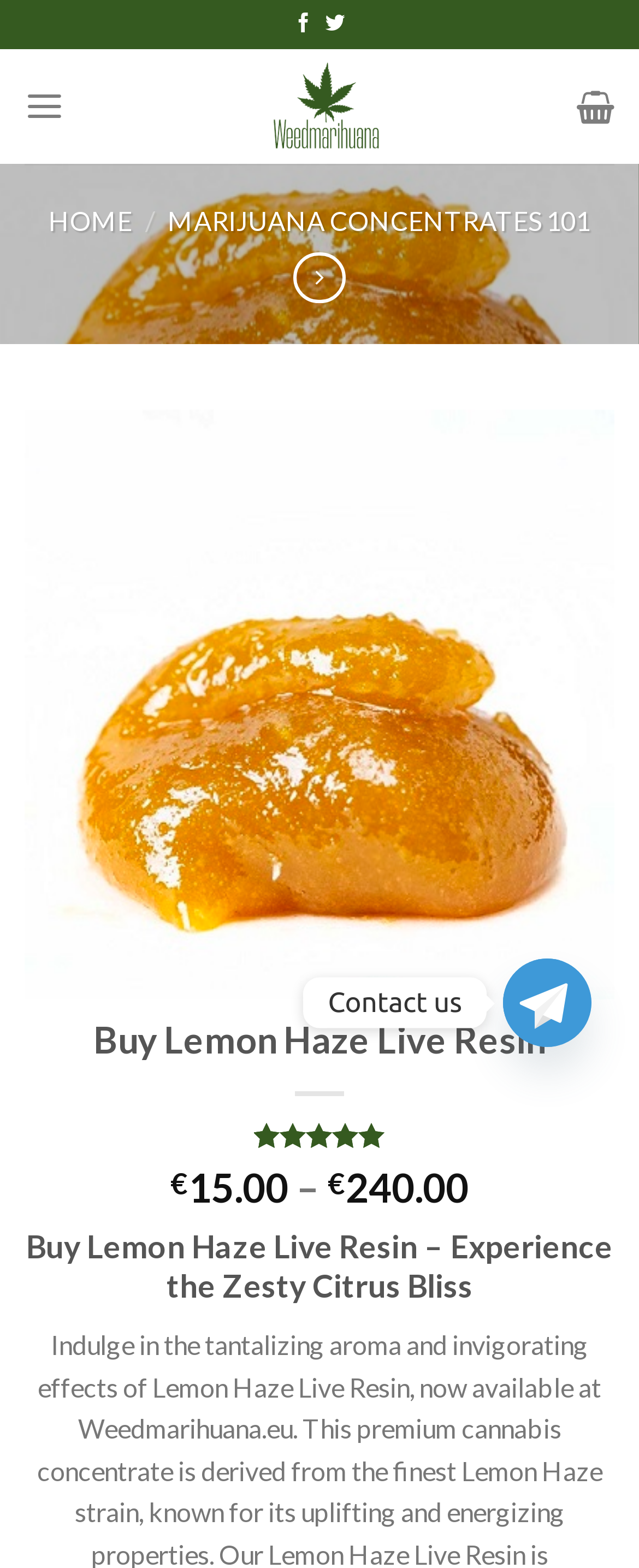Can you identify the bounding box coordinates of the clickable region needed to carry out this instruction: 'Buy Lemon Haze Live Resin'? The coordinates should be four float numbers within the range of 0 to 1, stated as [left, top, right, bottom].

[0.038, 0.437, 0.962, 0.457]